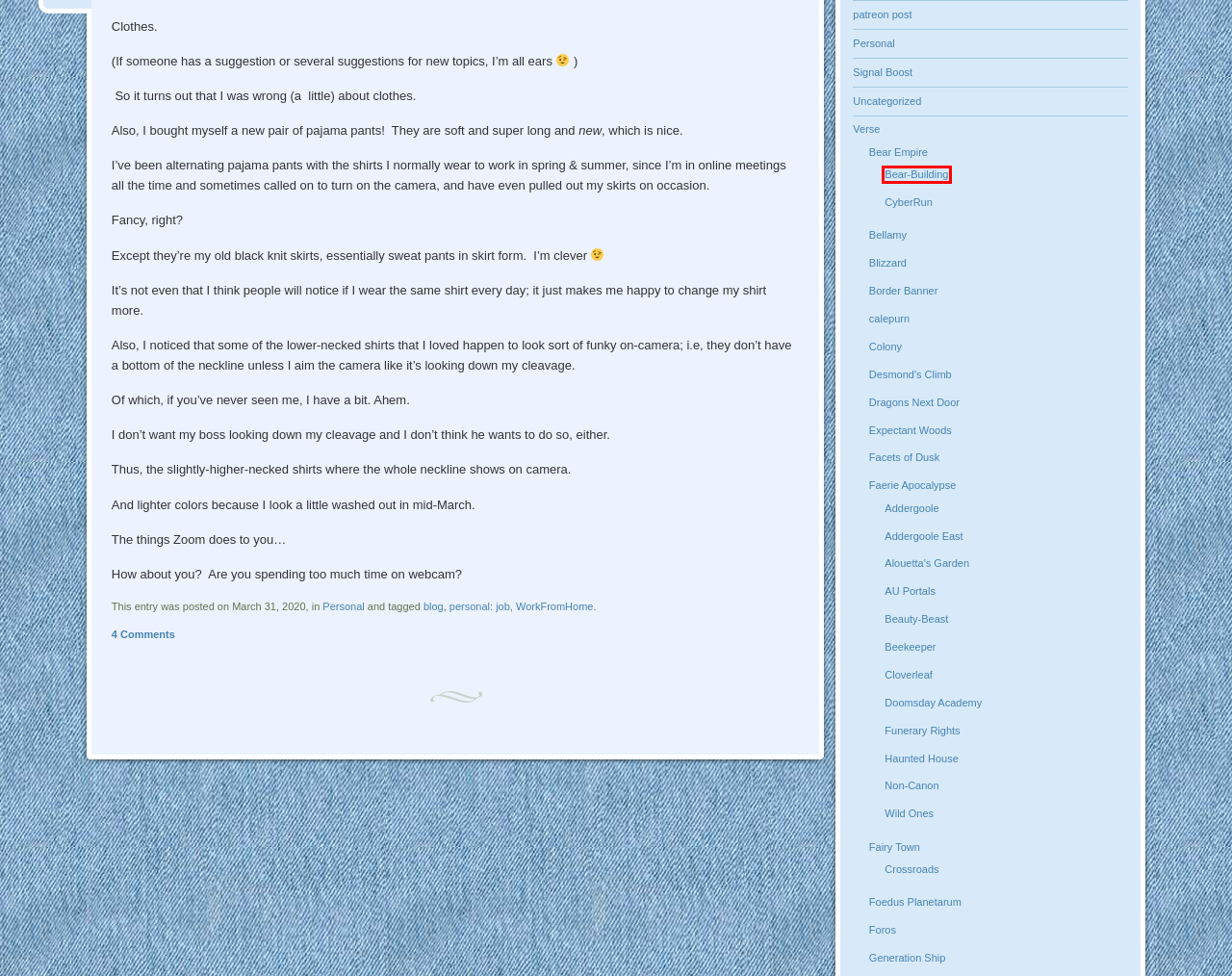You’re provided with a screenshot of a webpage that has a red bounding box around an element. Choose the best matching webpage description for the new page after clicking the element in the red box. The options are:
A. Foedus Planetarum | Alder's Grove Fiction
B. Beekeeper | Alder's Grove Fiction
C. Blizzard | Alder's Grove Fiction
D. Bear-Building | Alder's Grove Fiction
E. Facets of Dusk | Alder's Grove Fiction
F. Funerary Rights | Alder's Grove Fiction
G. Bellamy | Alder's Grove Fiction
H. calepurn | Alder's Grove Fiction

D